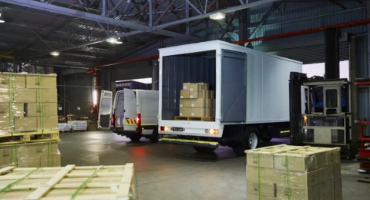What is the purpose of using appropriate vehicle sizes?
Identify the answer in the screenshot and reply with a single word or phrase.

For transporting small, high-value loads